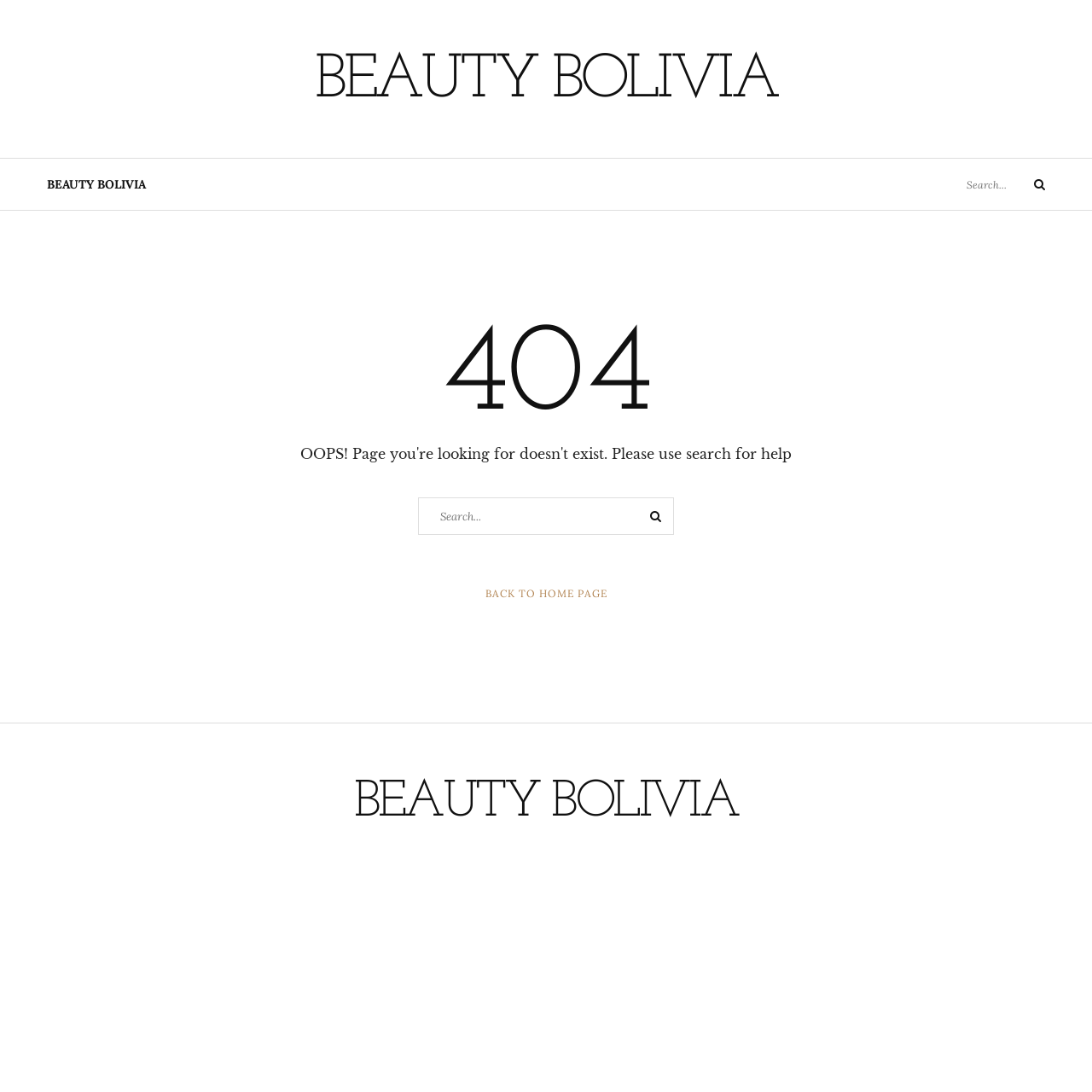What is the purpose of the search box?
Provide a short answer using one word or a brief phrase based on the image.

To search for content